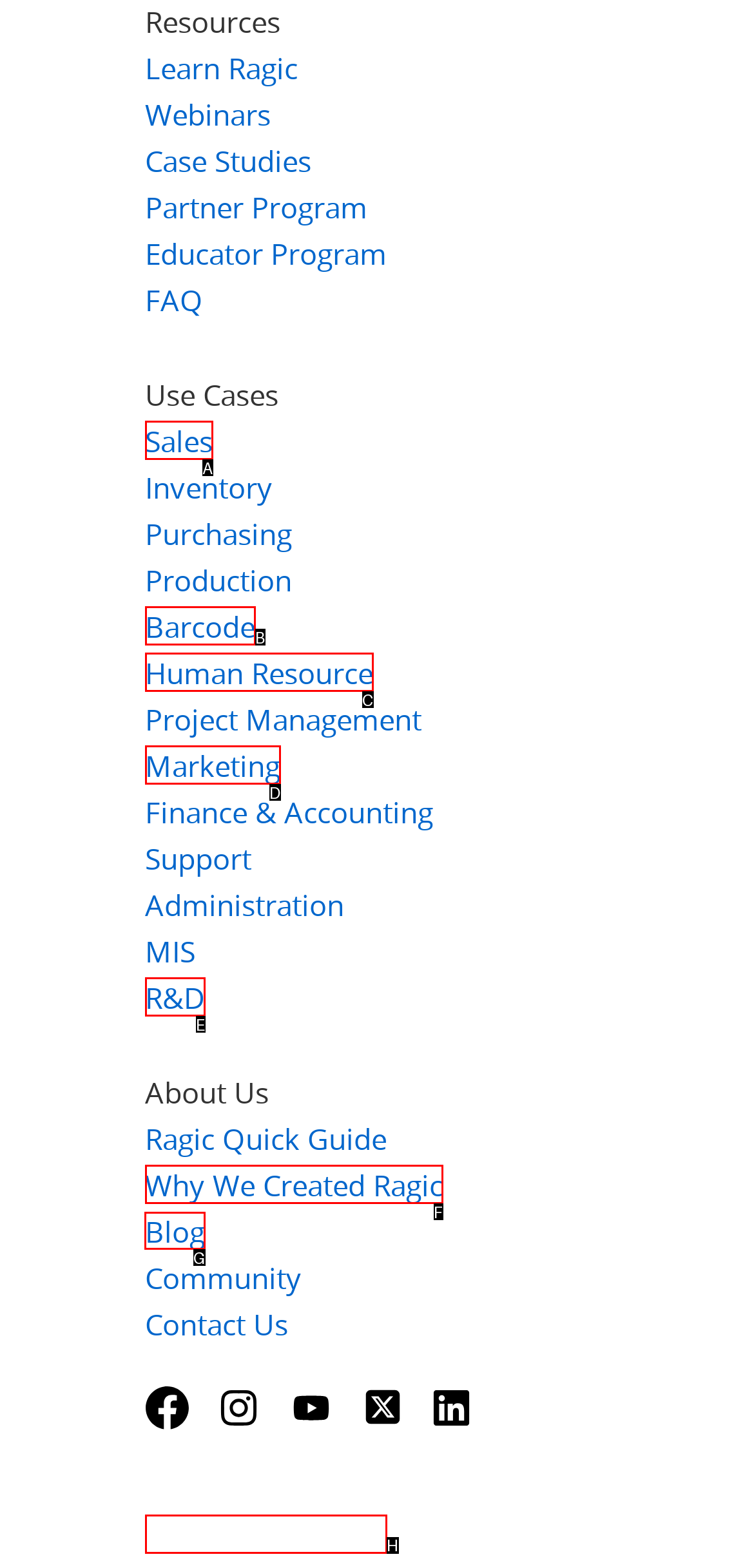From the given choices, which option should you click to complete this task: Read the blog? Answer with the letter of the correct option.

G